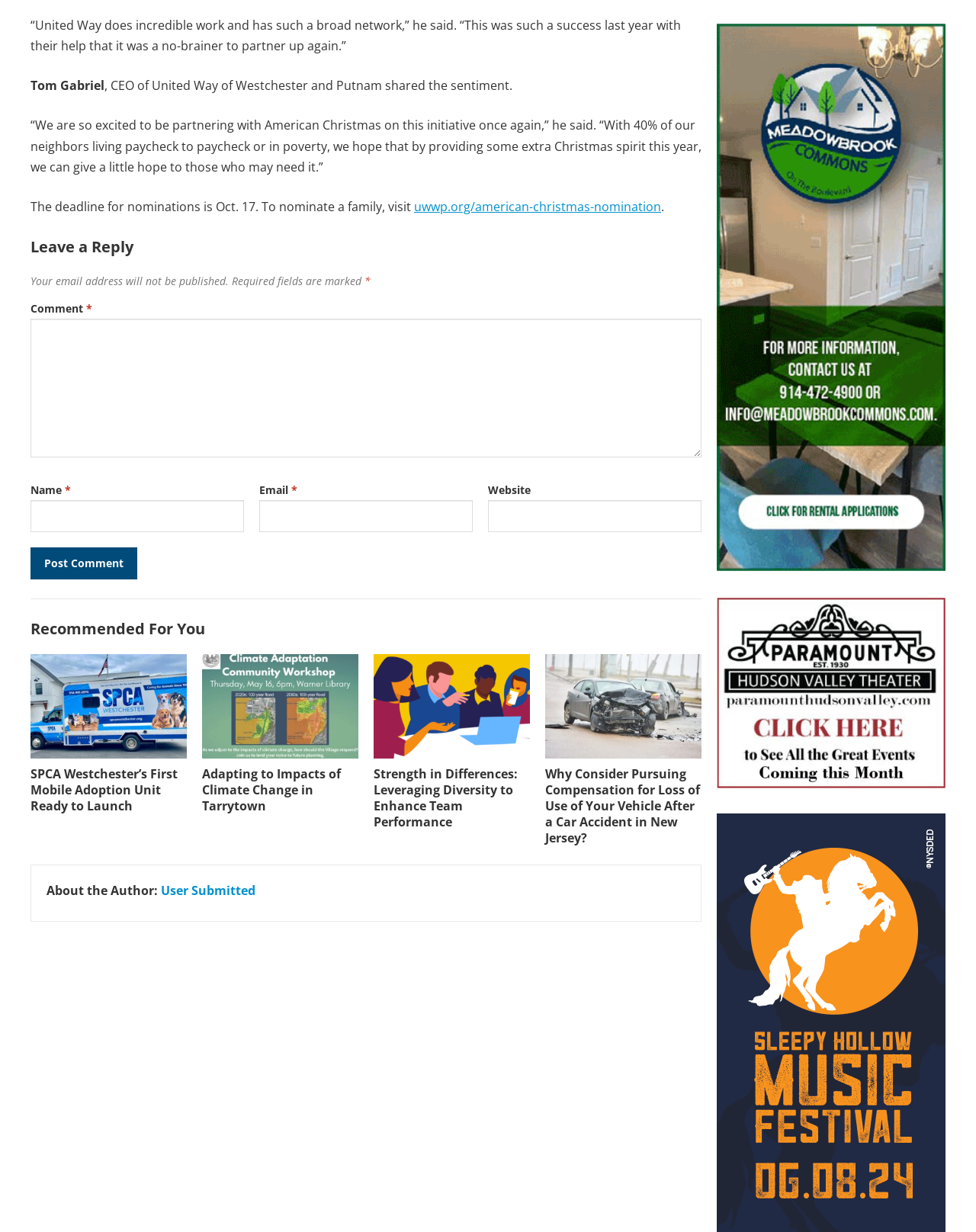Using the format (top-left x, top-left y, bottom-right x, bottom-right y), provide the bounding box coordinates for the described UI element. All values should be floating point numbers between 0 and 1: parent_node: Website name="url"

[0.5, 0.406, 0.719, 0.432]